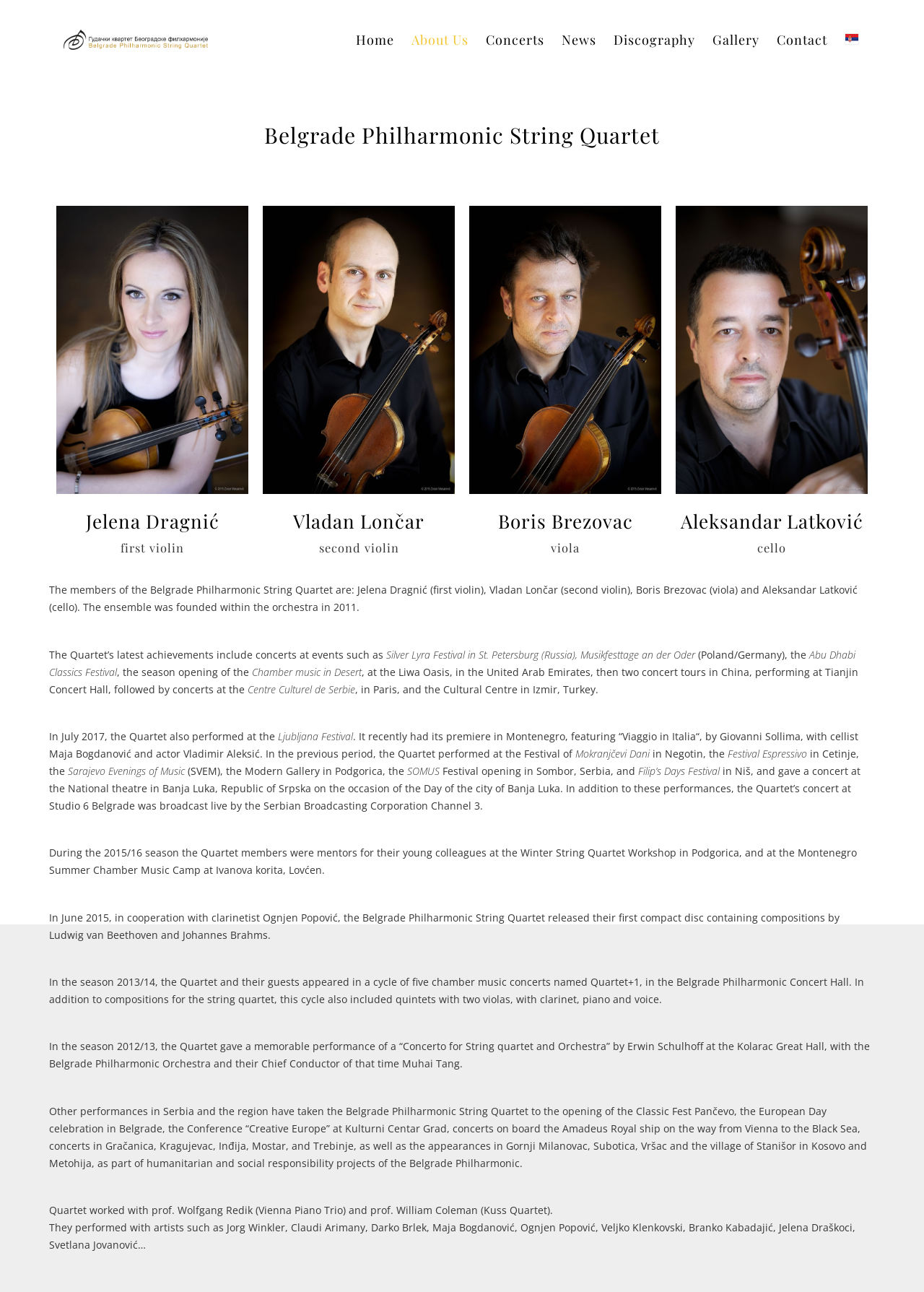Select the bounding box coordinates of the element I need to click to carry out the following instruction: "Read the article 'What Time is the Best for Fishing'".

None